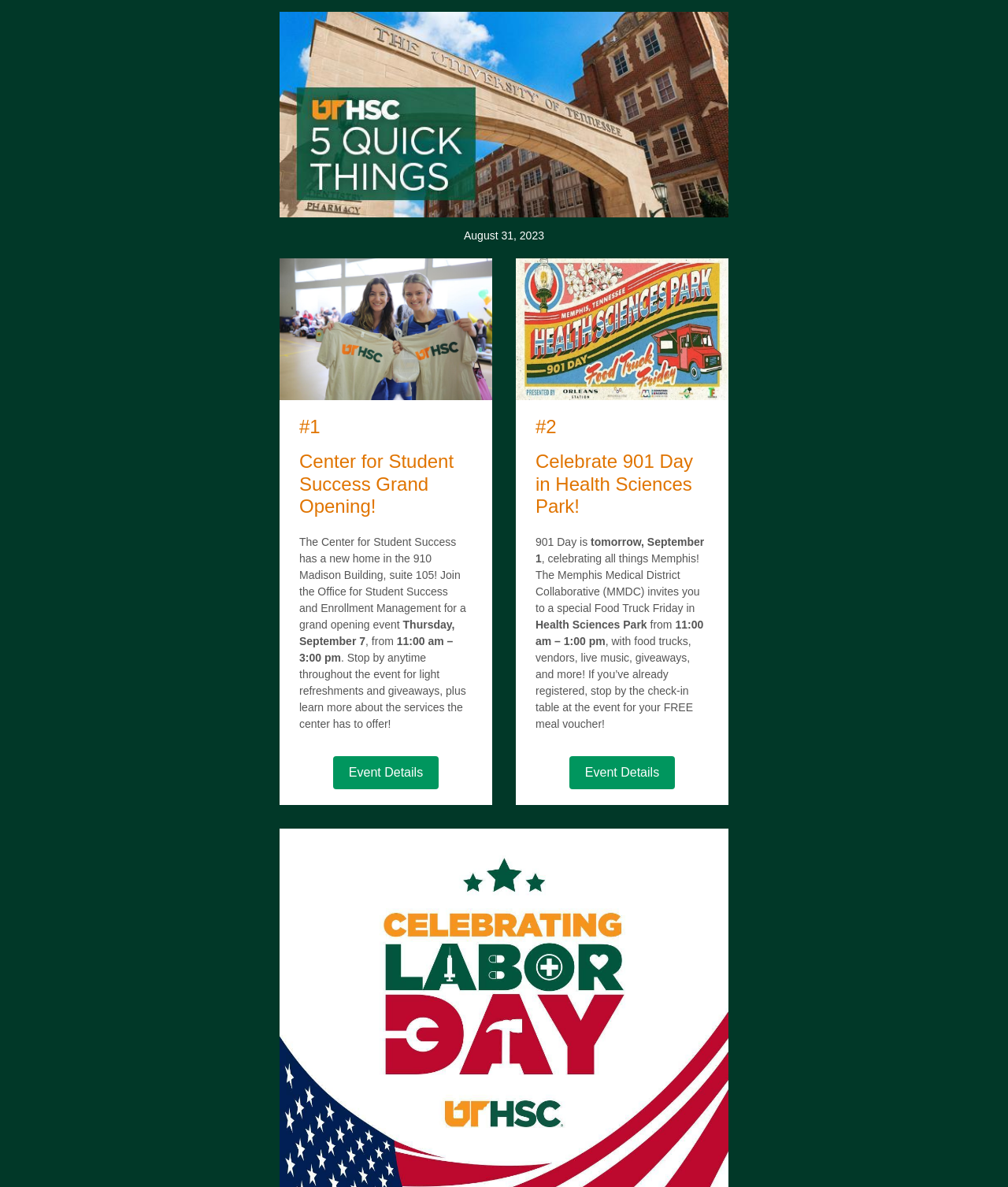What is the name of the event on September 1?
Look at the image and respond with a one-word or short-phrase answer.

901 Day